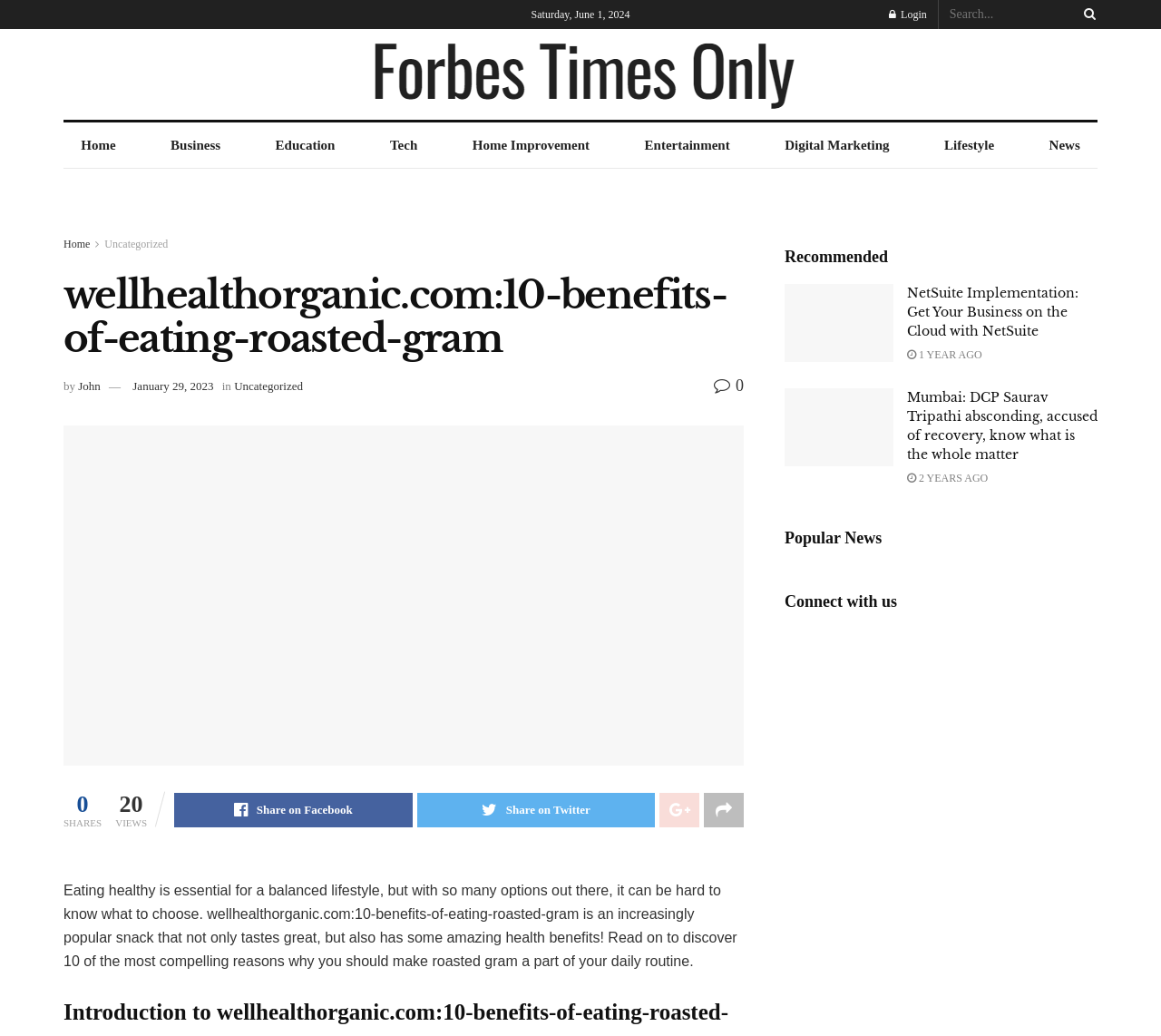Give the bounding box coordinates for this UI element: "Education". The coordinates should be four float numbers between 0 and 1, arranged as [left, top, right, bottom].

[0.222, 0.118, 0.304, 0.162]